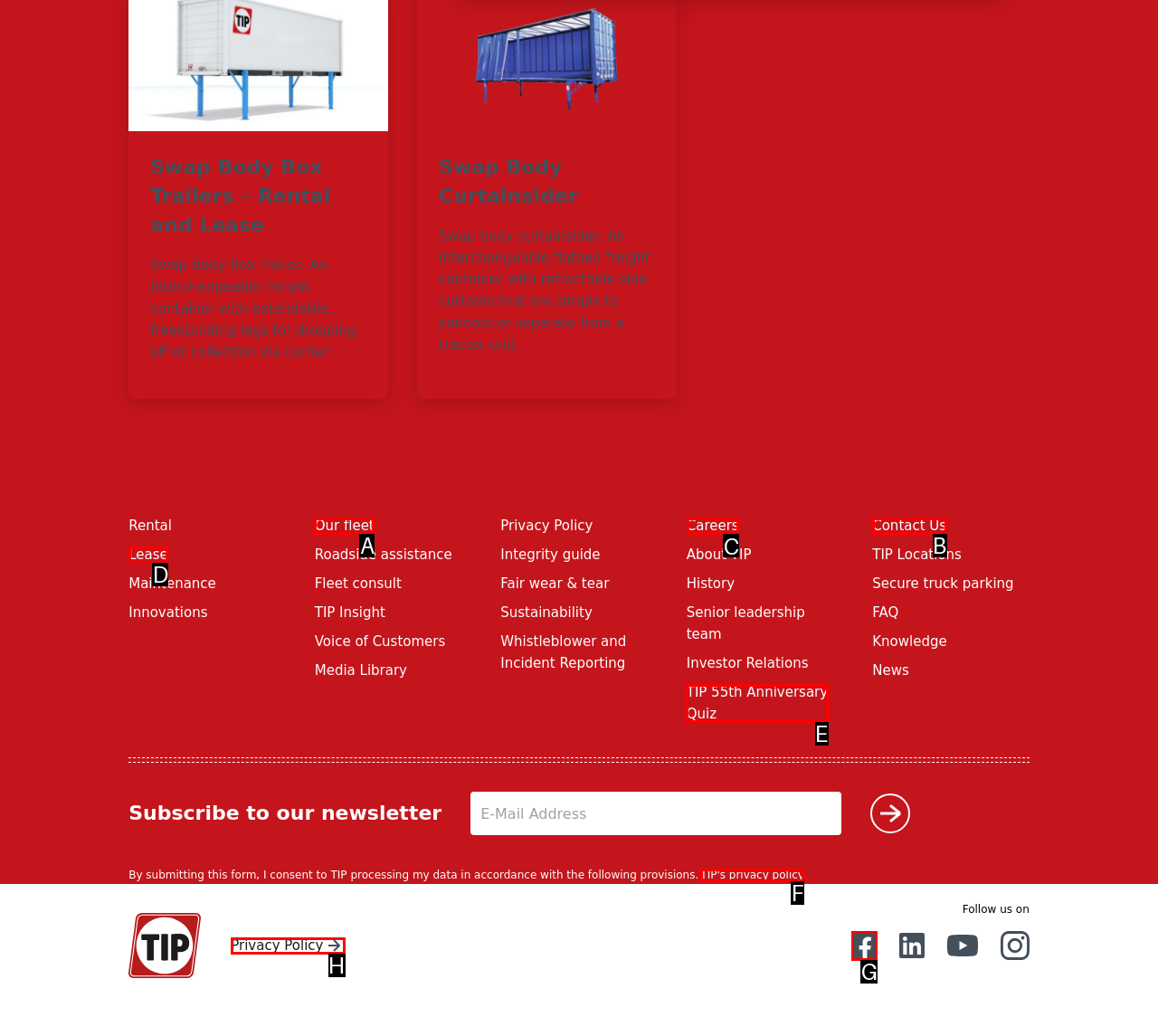Select the appropriate bounding box to fulfill the task: Call the company Respond with the corresponding letter from the choices provided.

None